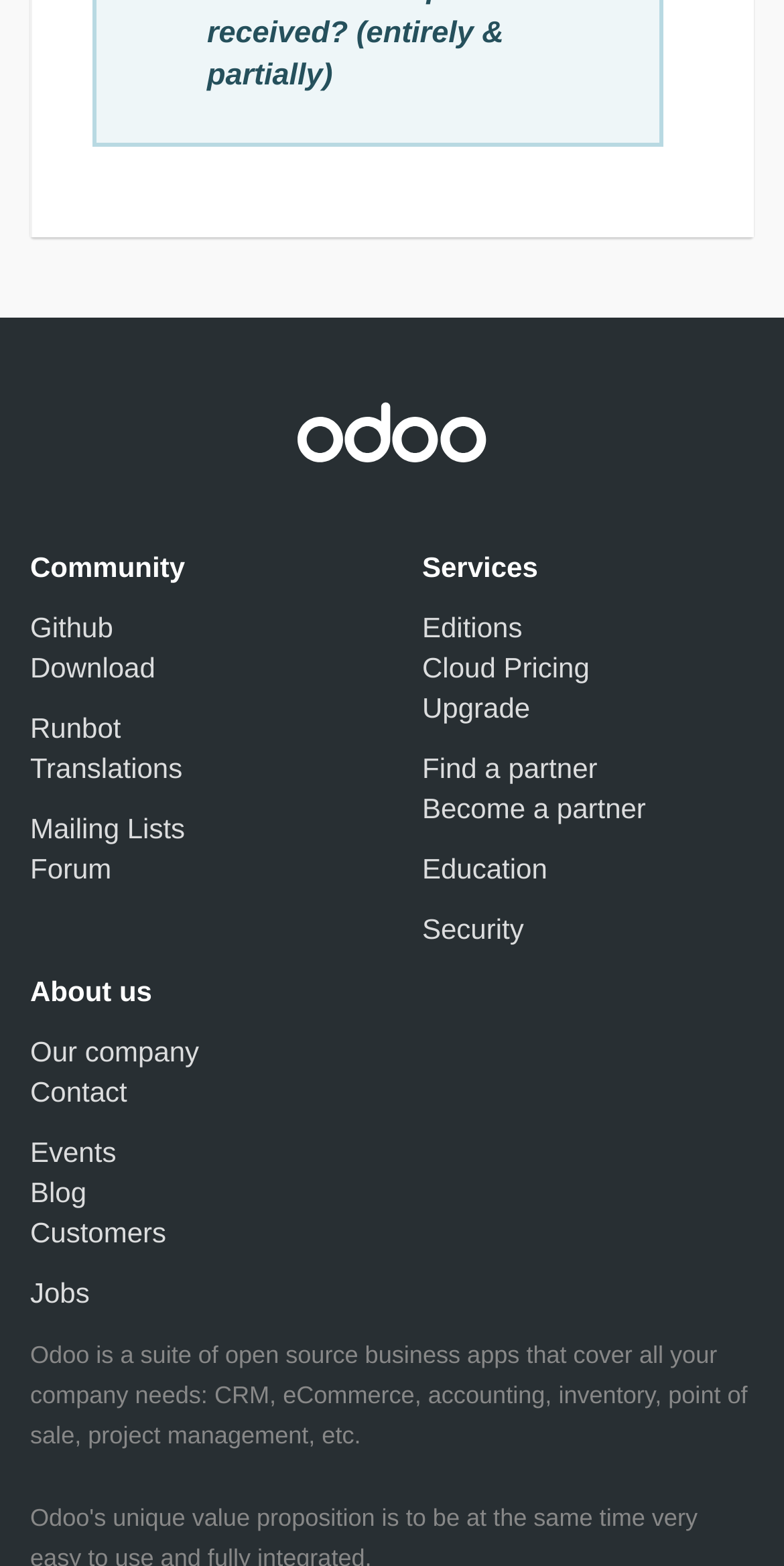Locate the bounding box coordinates of the element that needs to be clicked to carry out the instruction: "Read the blog". The coordinates should be given as four float numbers ranging from 0 to 1, i.e., [left, top, right, bottom].

[0.038, 0.75, 0.11, 0.771]